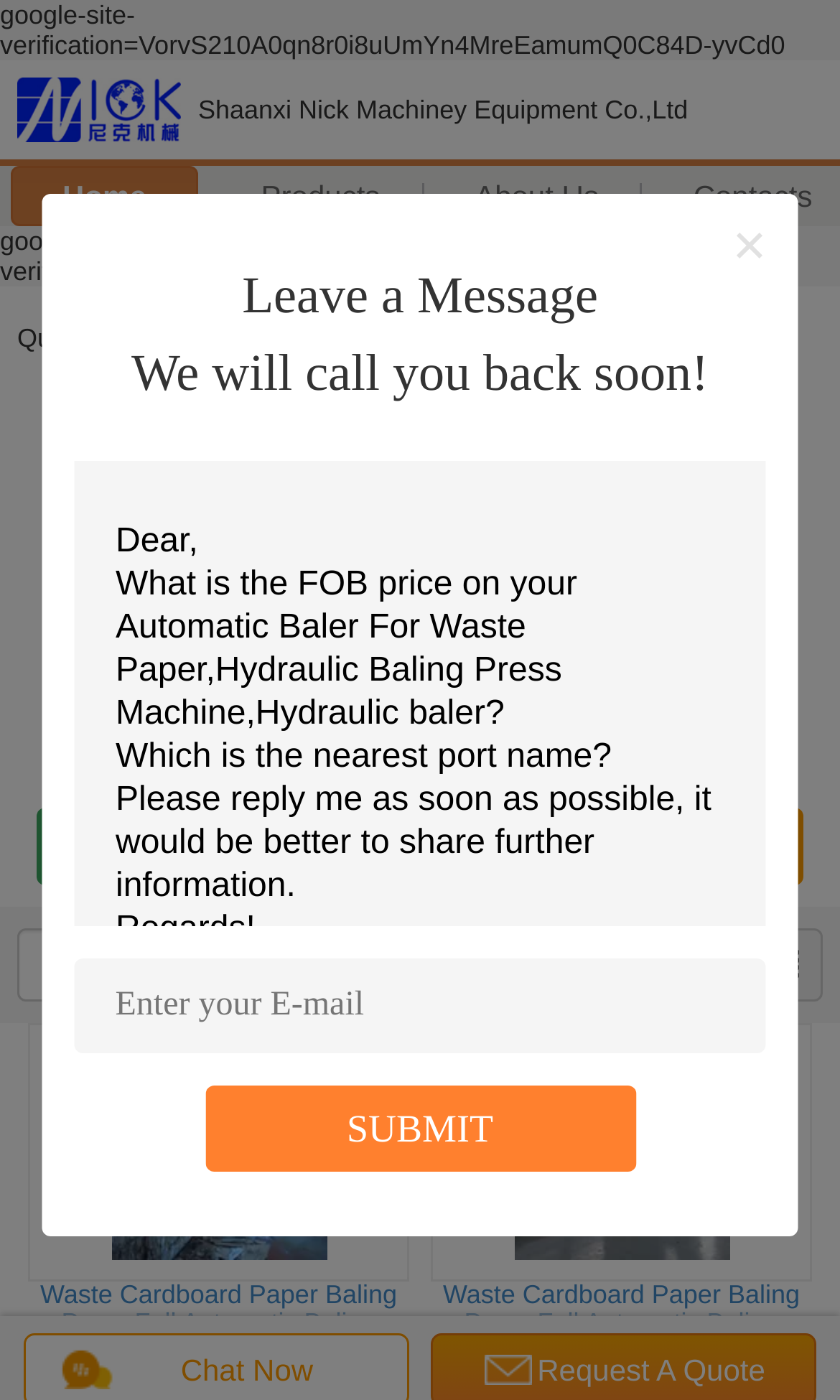Please identify the bounding box coordinates of the element that needs to be clicked to execute the following command: "Enter a message in the text area". Provide the bounding box using four float numbers between 0 and 1, formatted as [left, top, right, bottom].

[0.088, 0.354, 0.912, 0.662]